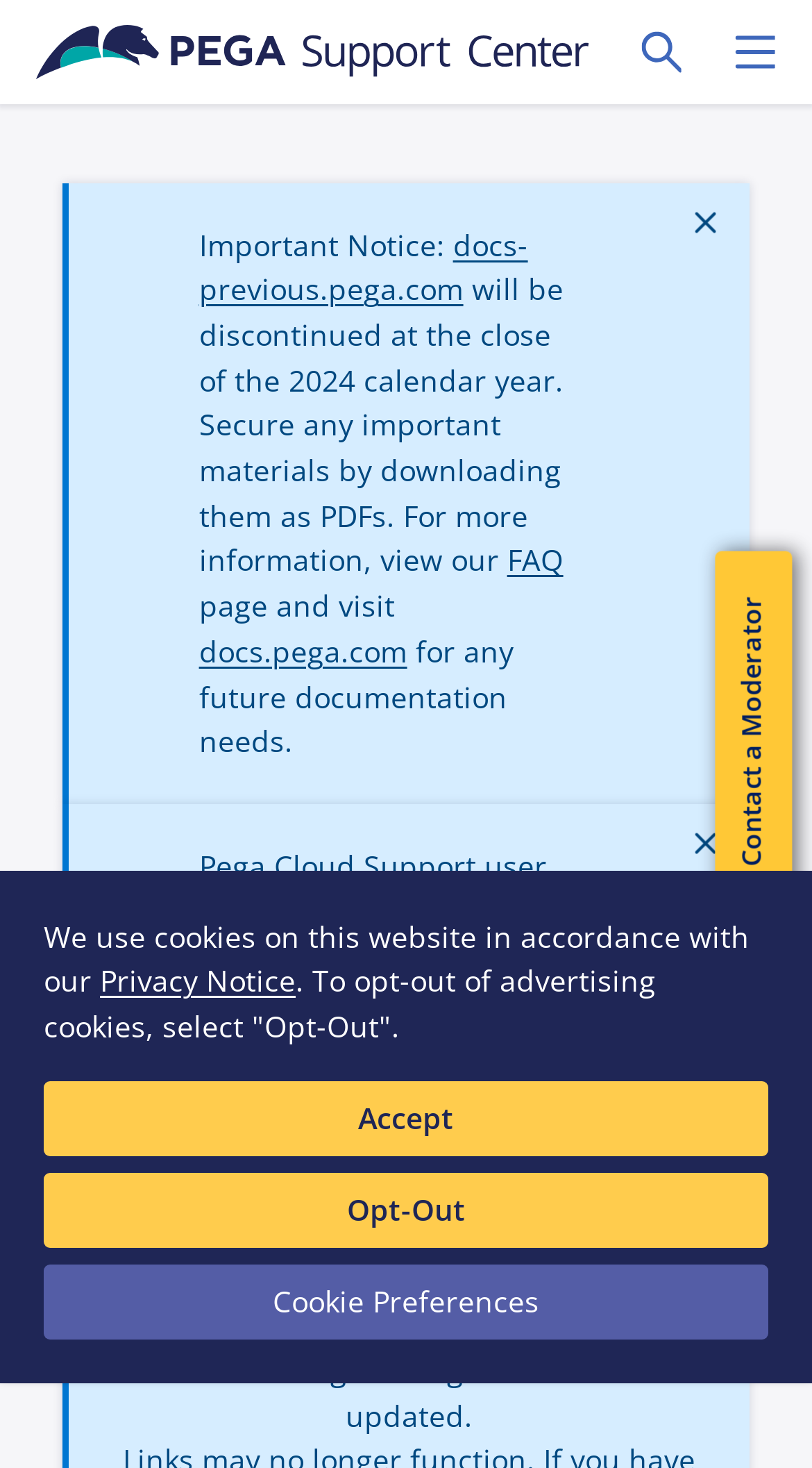Provide an in-depth caption for the contents of the webpage.

The webpage appears to be a support center page, with a focus on providing resources and information to users. At the top of the page, there is a navigation section with links to "Skip to main content", "Support Center", and buttons to toggle search and main site navigation. 

Below the navigation section, there is an important notice section that alerts users that a certain website will be discontinued at the end of 2024 and provides links to relevant FAQs and documentation. 

Further down the page, there are several sections with static text and links providing information on Pega Cloud Support user roles, support documents, and managing support contacts. There are also multiple "Close" buttons scattered throughout the page, likely used to dismiss various notifications or alerts.

In the middle of the page, there is a section with a heading "NEED HELP OR WANT TO HELP OTHERS?" and a subheading that encourages users to log in to experience the benefits of the Support Center. This section also includes links to "Join Now" and "Log in".

At the bottom of the page, there is a section with a static text about the use of cookies on the website, along with links to the Privacy Notice and options to "Accept", "Opt-Out", or adjust "Cookie Preferences".